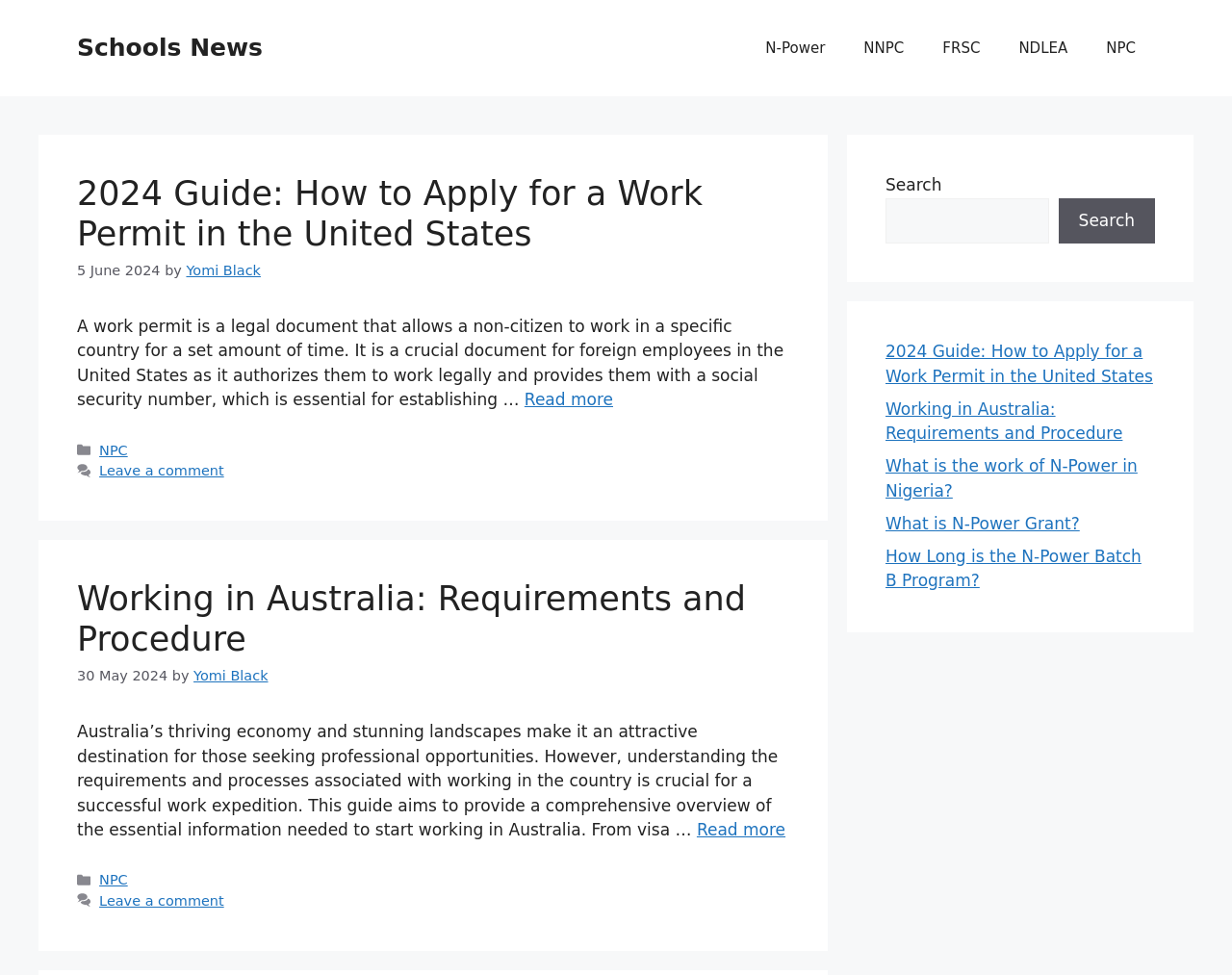Determine the bounding box coordinates for the area you should click to complete the following instruction: "Leave a comment on 2024 Guide: How to Apply for a Work Permit in the United States".

[0.081, 0.475, 0.182, 0.491]